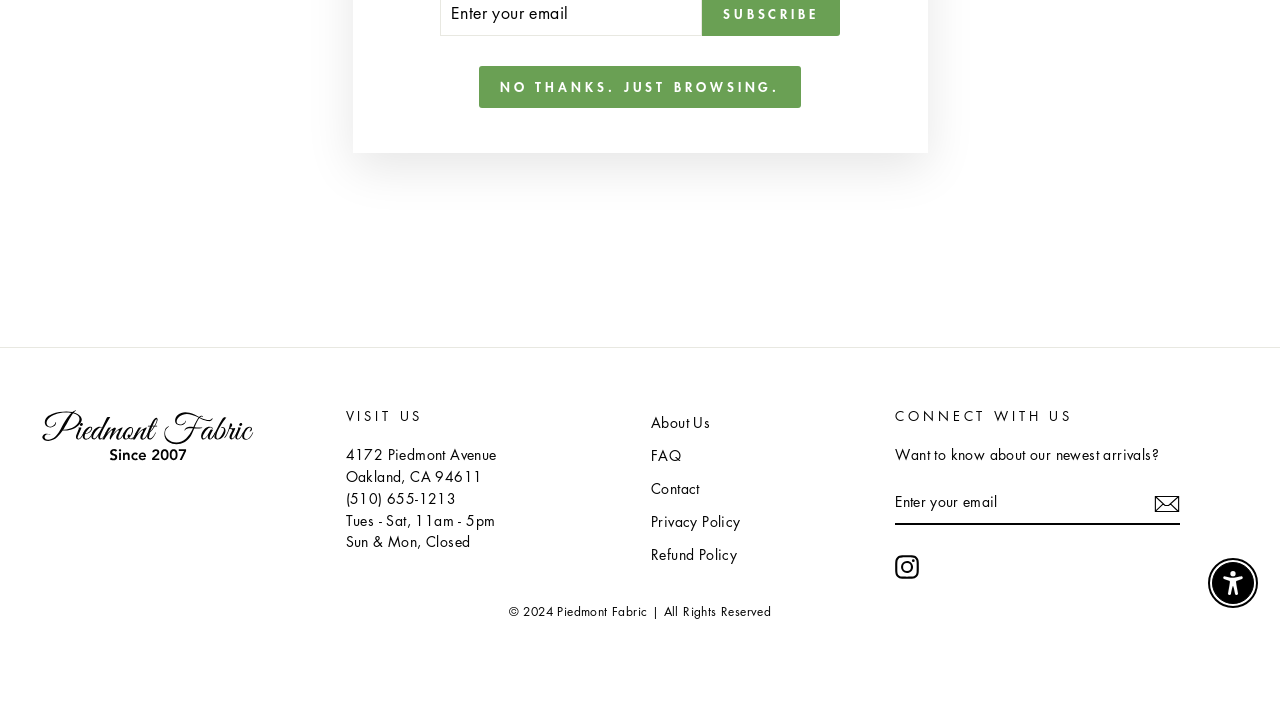Please find the bounding box for the following UI element description. Provide the coordinates in (top-left x, top-left y, bottom-right x, bottom-right y) format, with values between 0 and 1: About Us

[0.509, 0.58, 0.555, 0.622]